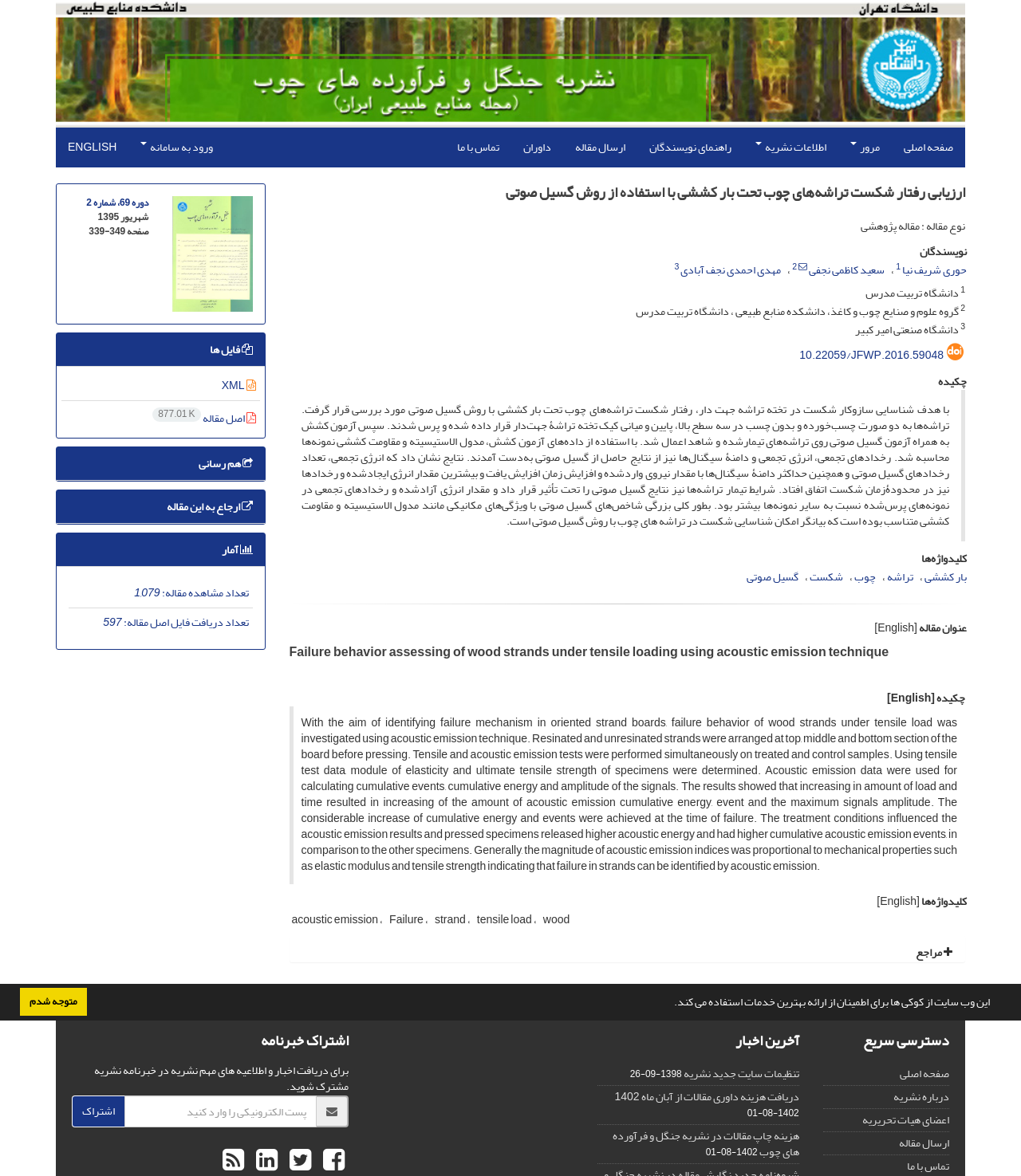Please identify the bounding box coordinates of the element's region that should be clicked to execute the following instruction: "download original article". The bounding box coordinates must be four float numbers between 0 and 1, i.e., [left, top, right, bottom].

[0.149, 0.346, 0.25, 0.365]